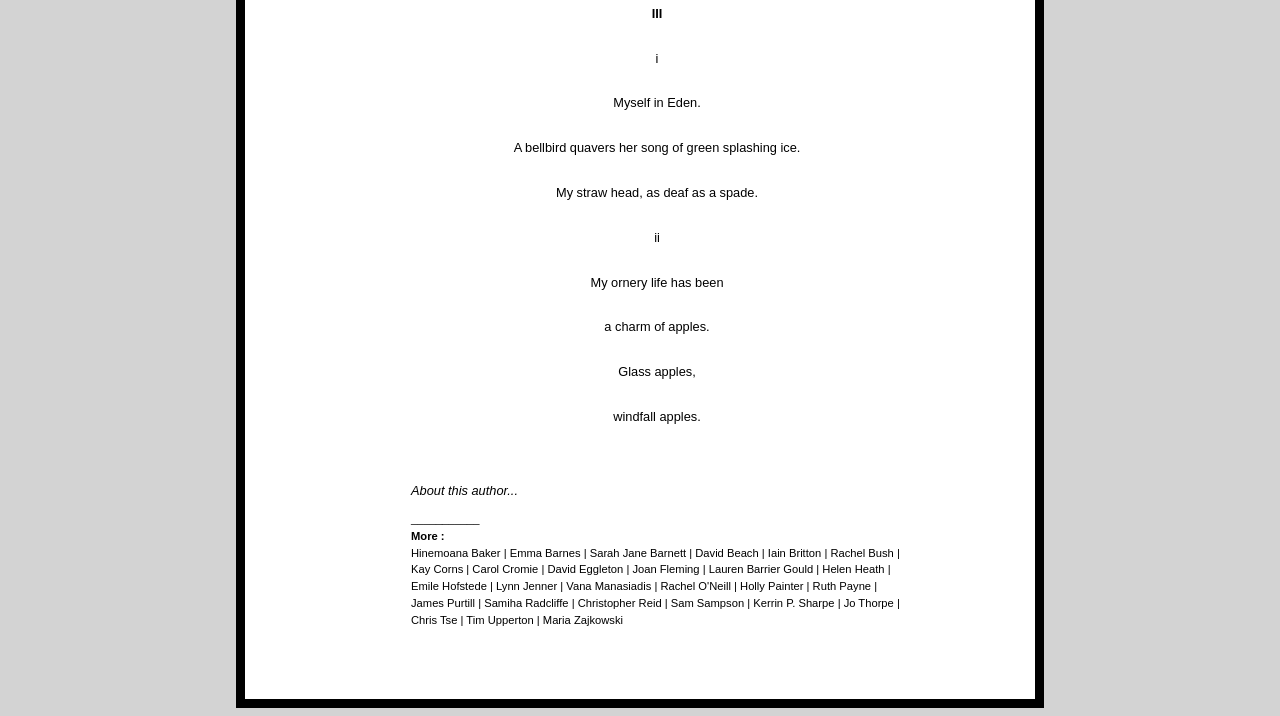What is the title of the poem?
Please respond to the question with a detailed and thorough explanation.

The title of the poem is 'Myself in Eden' which is indicated by the StaticText element with the text 'Myself in Eden.' at coordinates [0.479, 0.133, 0.547, 0.154].